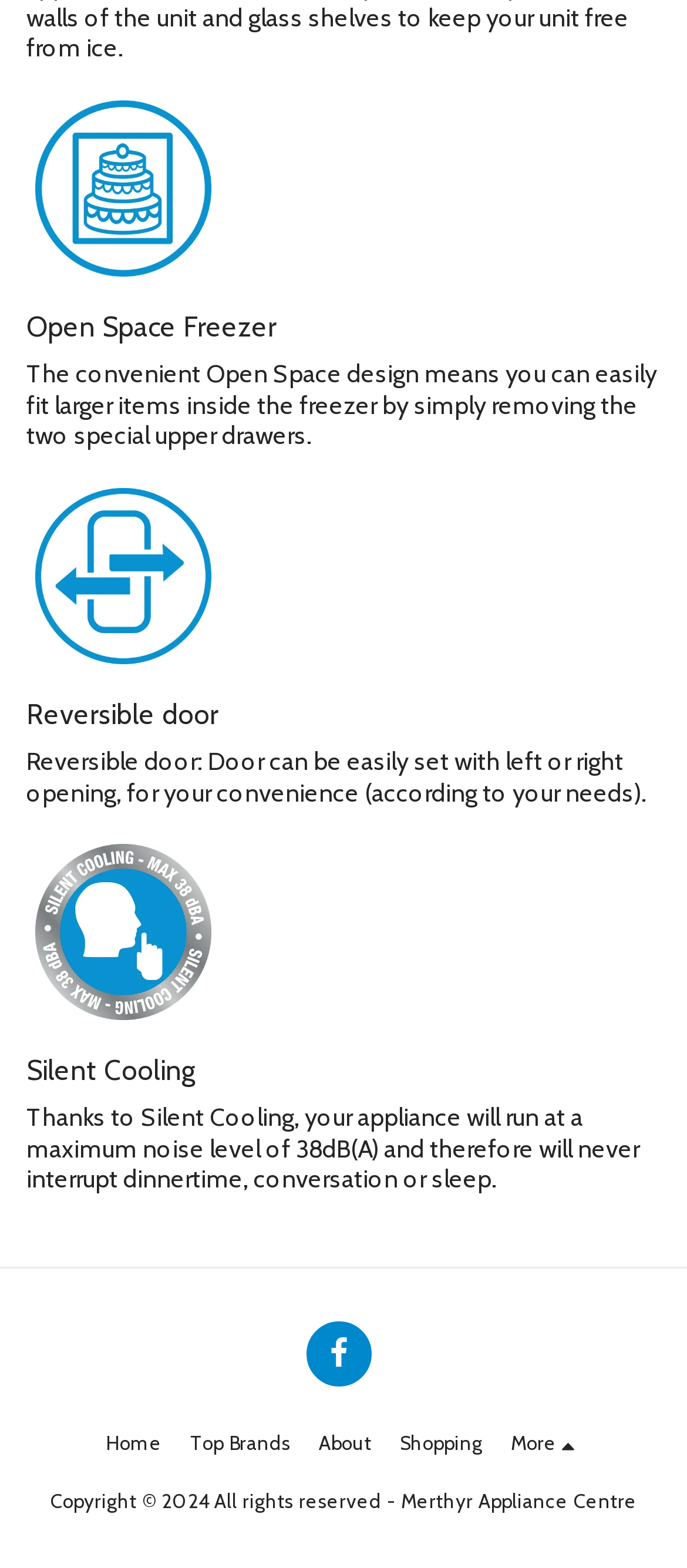How many links are there at the bottom of the webpage?
Based on the screenshot, respond with a single word or phrase.

5